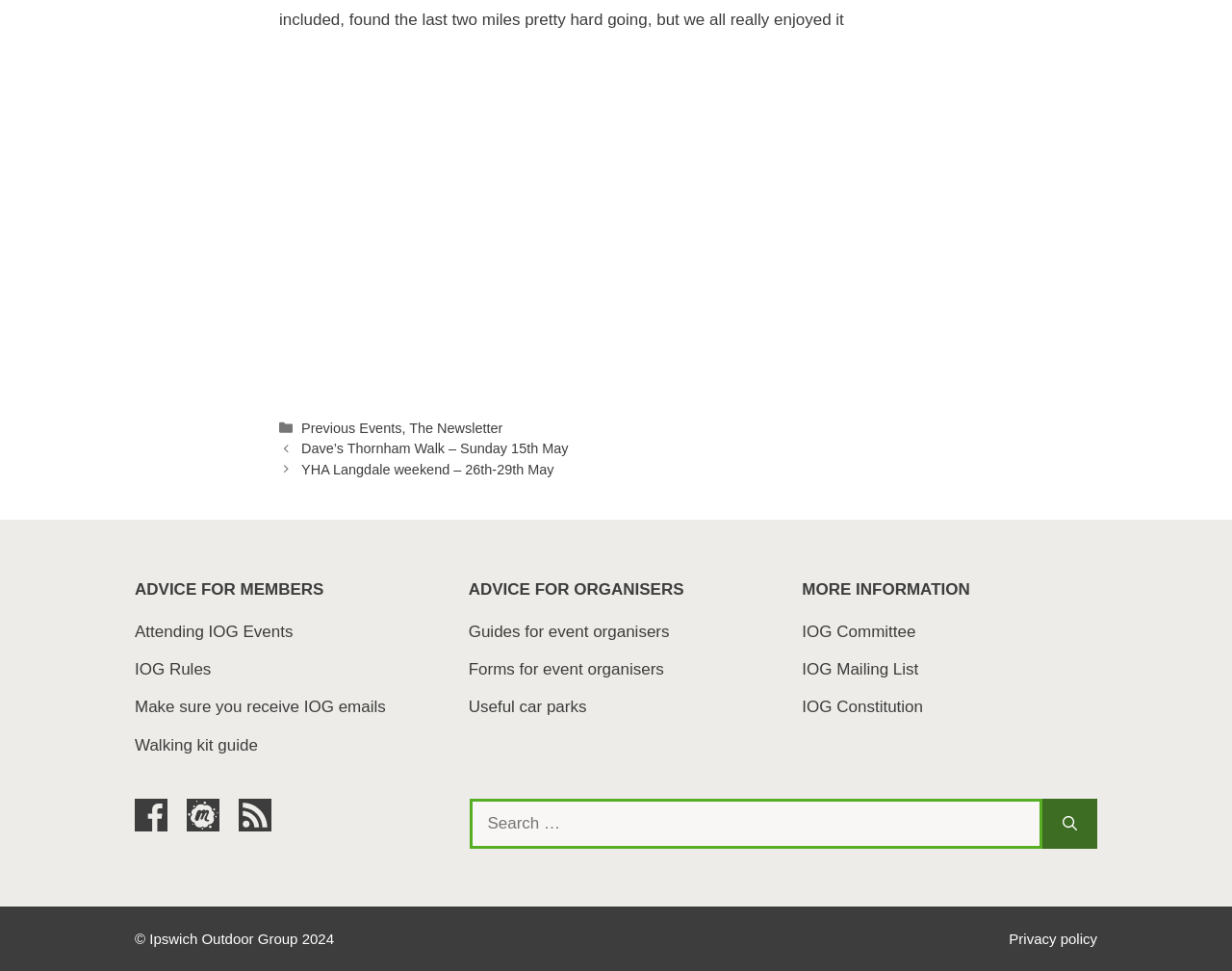What is the category of the event 'Dave’s Thornham Walk – Sunday 15th May'?
Analyze the screenshot and provide a detailed answer to the question.

The event 'Dave’s Thornham Walk – Sunday 15th May' is listed under the 'Posts' navigation section, which suggests that it is a type of event or activity organized by the Ipswich Outdoor Group.